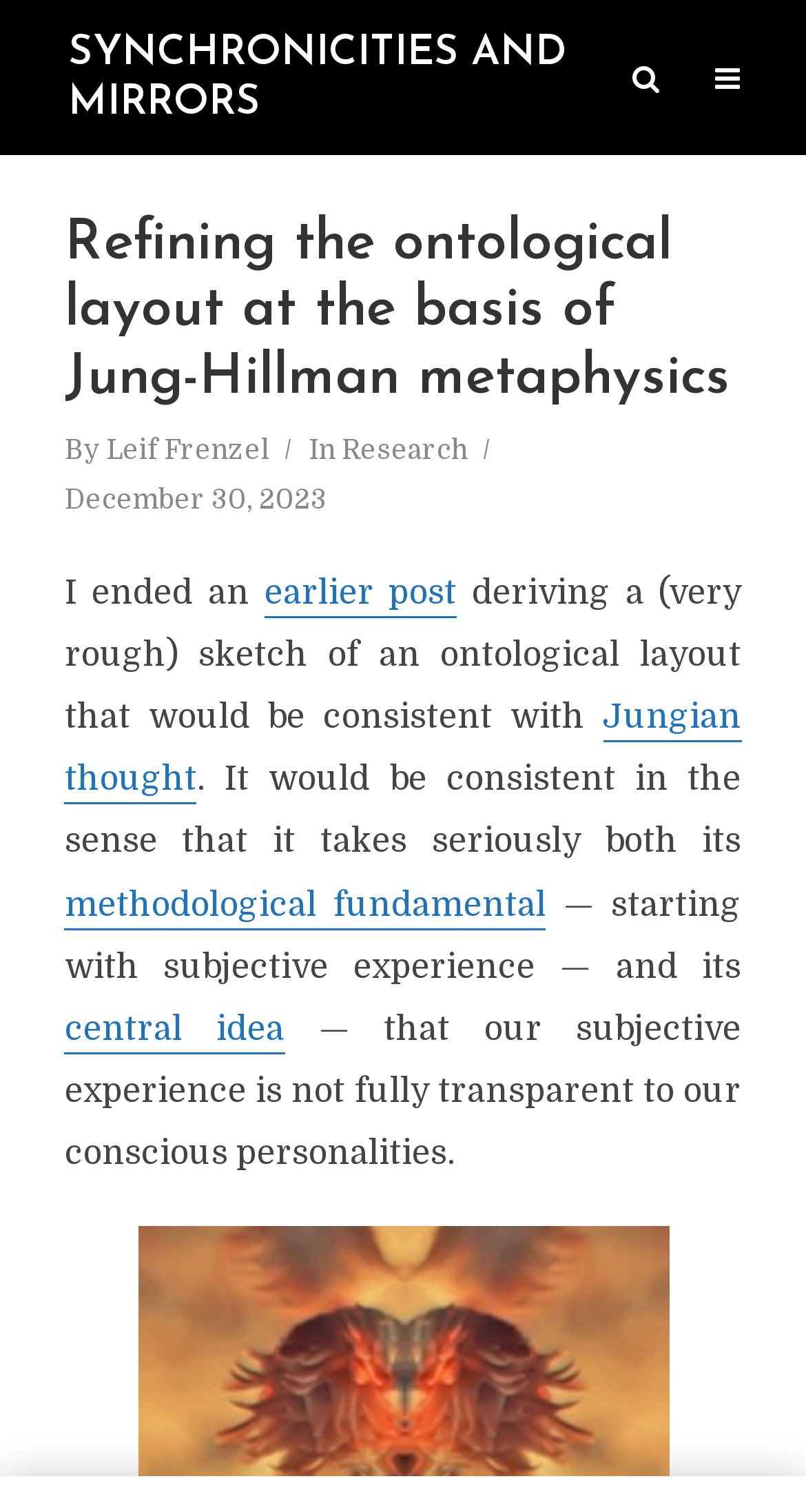Please give a one-word or short phrase response to the following question: 
What is the category of the article?

Research